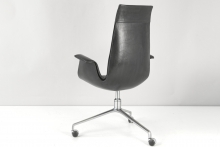Give a detailed account of the visual content in the image.

This image showcases a TULIP CHAIR, a high-back swivel chair designed by Fabricius and Kastholm, manufactured in Germany around 1970. The chair features a sleek, modern design with a polished tool steel base and a fiberglass shell wrapped in high-quality aniline leather. The chair is presented in a good original condition, exhibiting slight signs of wear consistent with its age, including a light patina on the leather. Notably, there is a small flaw on the back of one armrest and a Y-shaped repair on the edge of the seat, measuring approximately 3 cm long. This elegant piece, priced at €2,290, is ideal for collectors or as a statement piece in contemporary interiors.